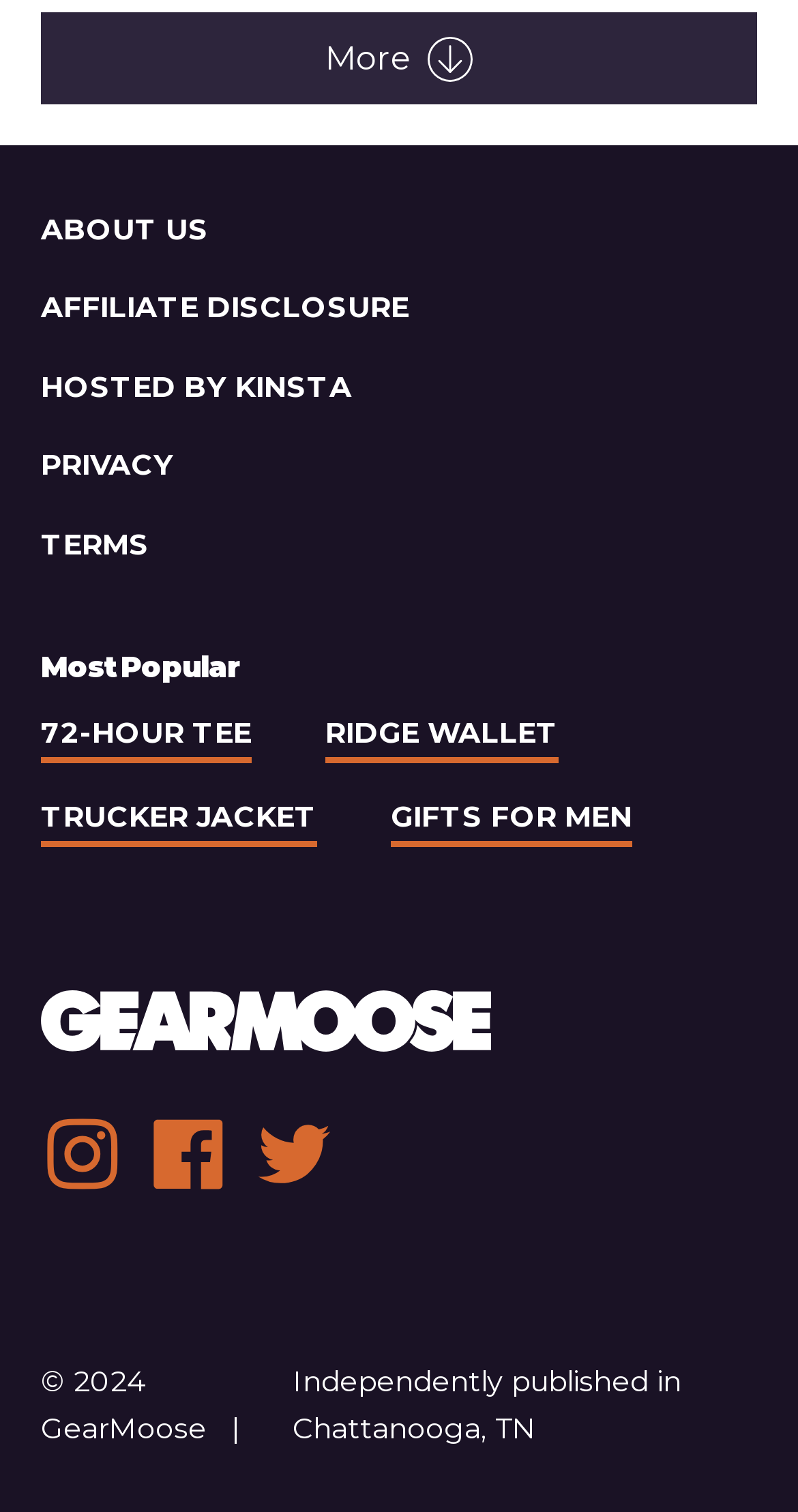Please find the bounding box for the UI element described by: "Privacy Policy".

None